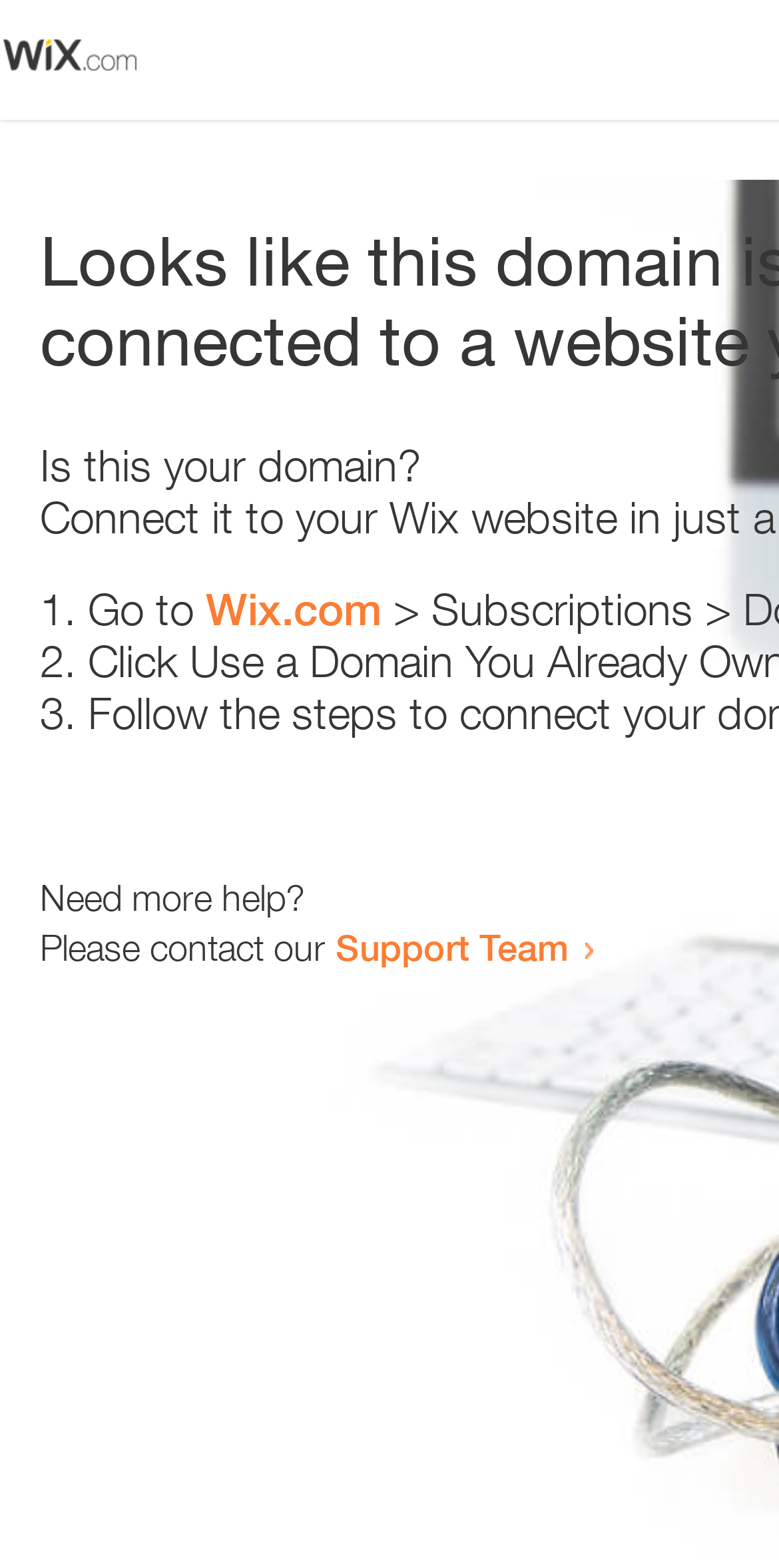Create an in-depth description of the webpage, covering main sections.

The webpage appears to be an error page, with a small image at the top left corner. Below the image, there is a heading that reads "Is this your domain?" in a prominent position. 

To the right of the heading, there is a numbered list with three items. The first item starts with "1." and suggests going to "Wix.com". The second item starts with "2." and the third item starts with "3.", but their contents are not specified. 

Below the list, there is a section that asks "Need more help?" and provides a contact option, stating "Please contact our Support Team" with a link to the Support Team.